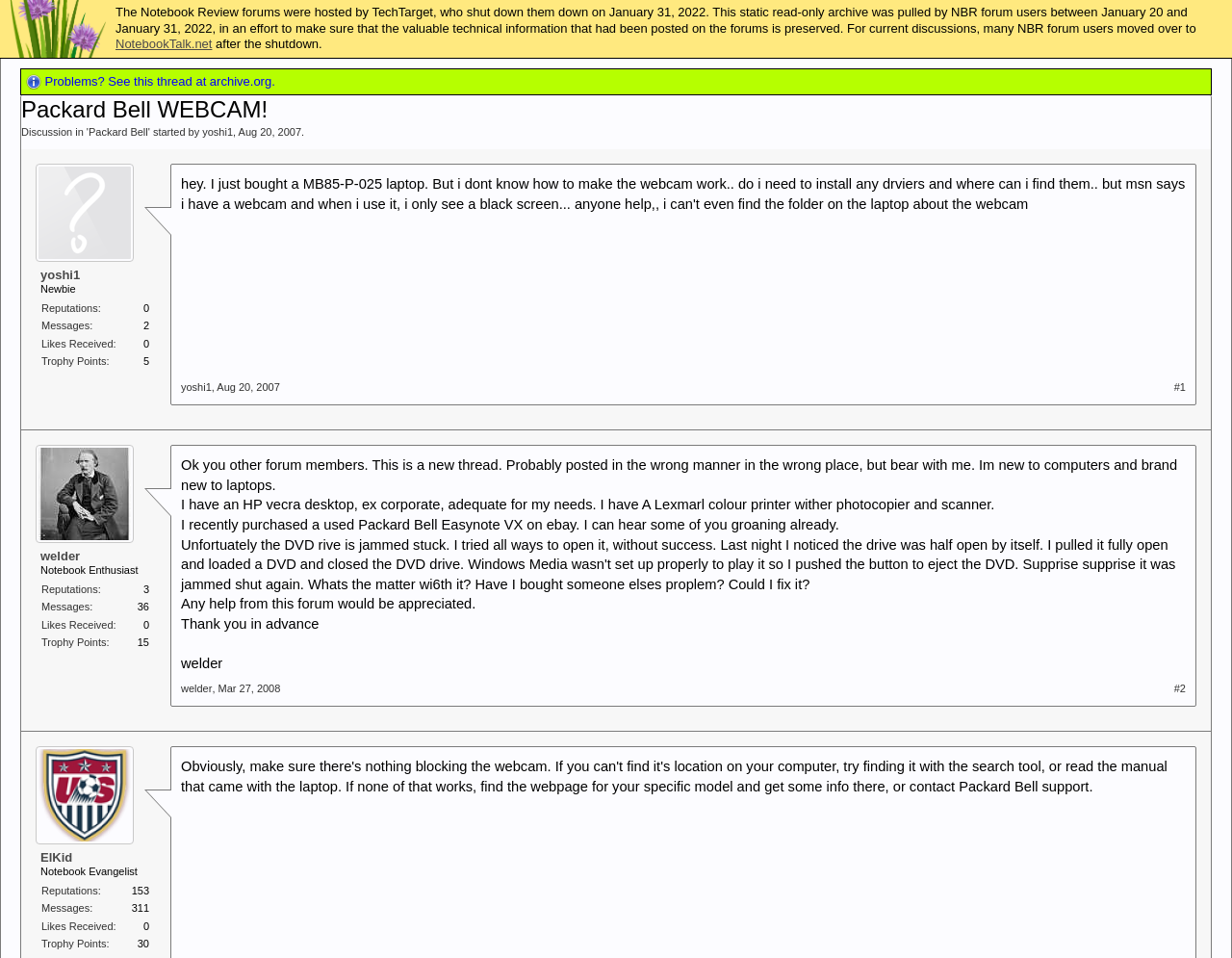Generate a comprehensive description of the webpage.

This webpage appears to be a forum thread from NotebookReview, an archived discussion forum. At the top of the page, there is a heading "Packard Bell WEBCAM!" followed by a brief description of the archive and a link to NotebookTalk.net. Below this, there is a link to a thread at archive.org.

The main content of the page is a discussion thread with multiple posts. The first post is from a user named yoshi1, who introduced themselves and asked for help with their Packard Bell laptop. The post includes a blockquote with the user's message, which is followed by information about the user's reputation, messages, likes received, and trophy points.

Below this, there are multiple replies from other users, including welder and ElKid. Each reply includes a blockquote with the user's message, followed by information about the user's reputation, messages, likes received, and trophy points. The replies are indented below the original post, indicating a hierarchical structure.

There are also several links and images throughout the page, including user avatars and links to other threads. The page has a simple layout with a focus on the discussion thread, making it easy to follow the conversation.